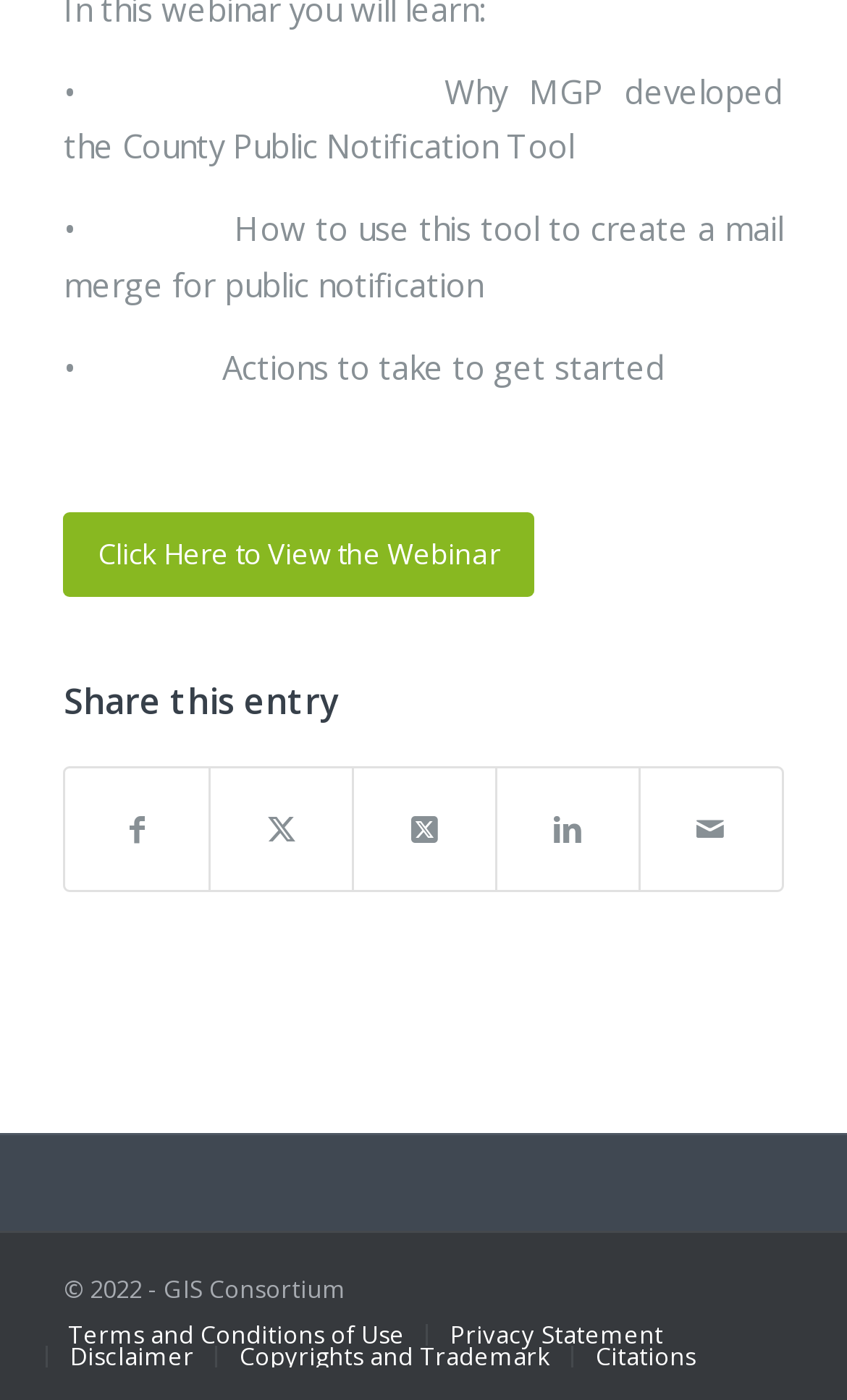Please specify the bounding box coordinates for the clickable region that will help you carry out the instruction: "Click to view the webinar".

[0.075, 0.366, 0.631, 0.426]